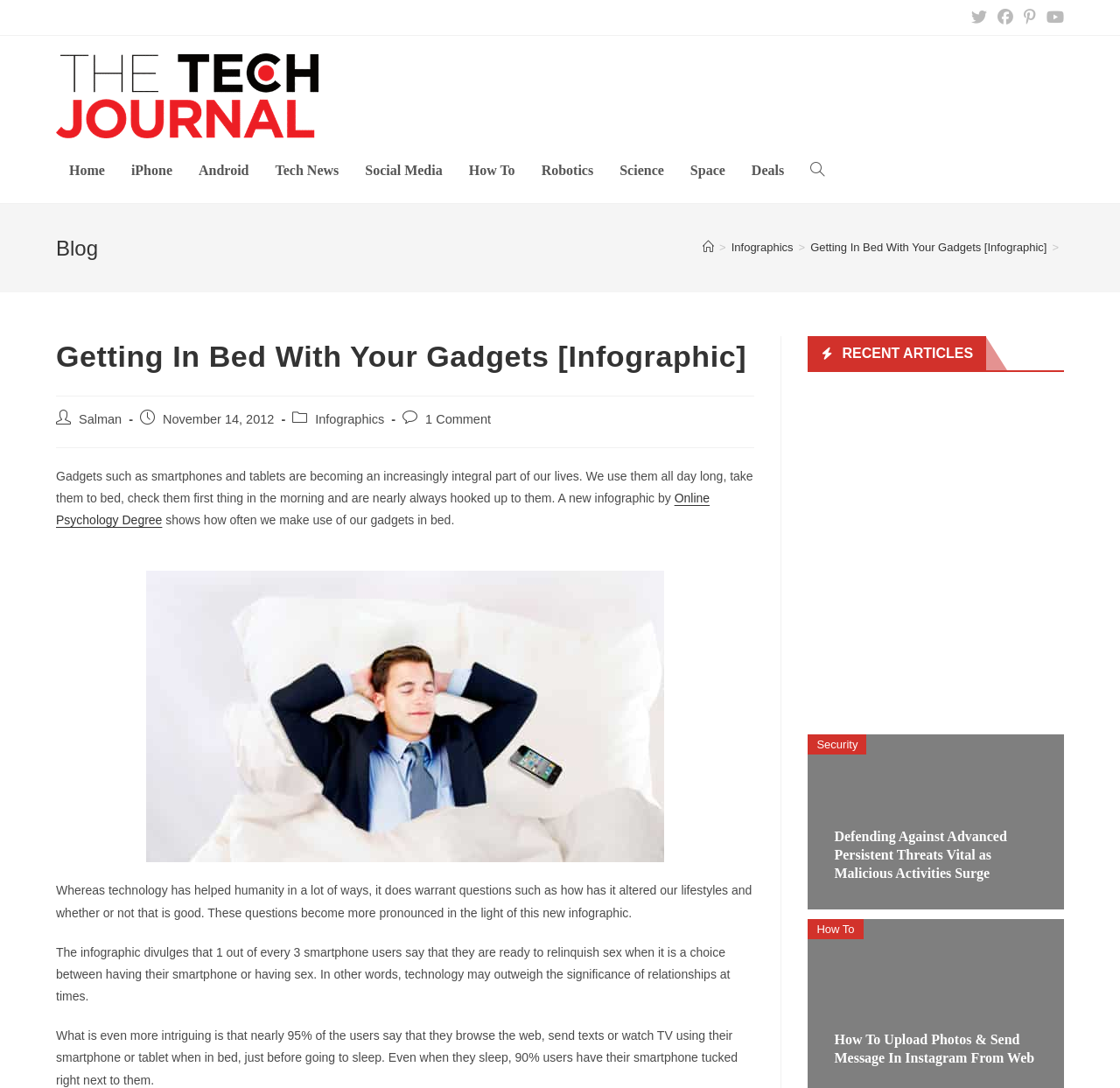Provide a brief response to the question using a single word or phrase: 
What is the category of the post?

Infographics